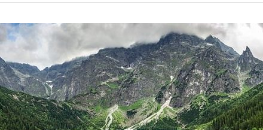Respond with a single word or short phrase to the following question: 
What type of activities are encouraged in the depicted destination?

Outdoor activities